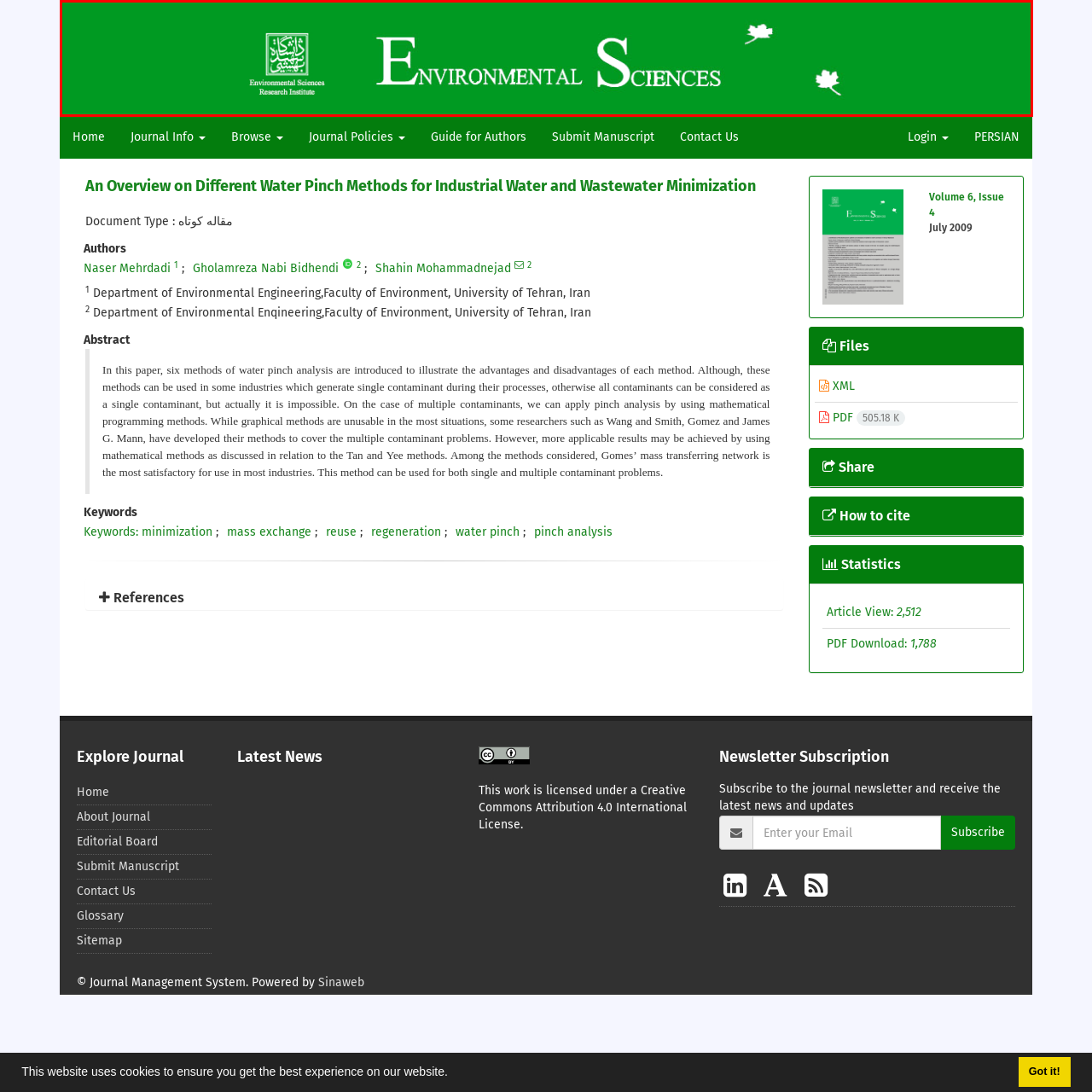What is the font style of the title? Please look at the image within the red bounding box and provide a one-word or short-phrase answer based on what you see.

Bold and stylish